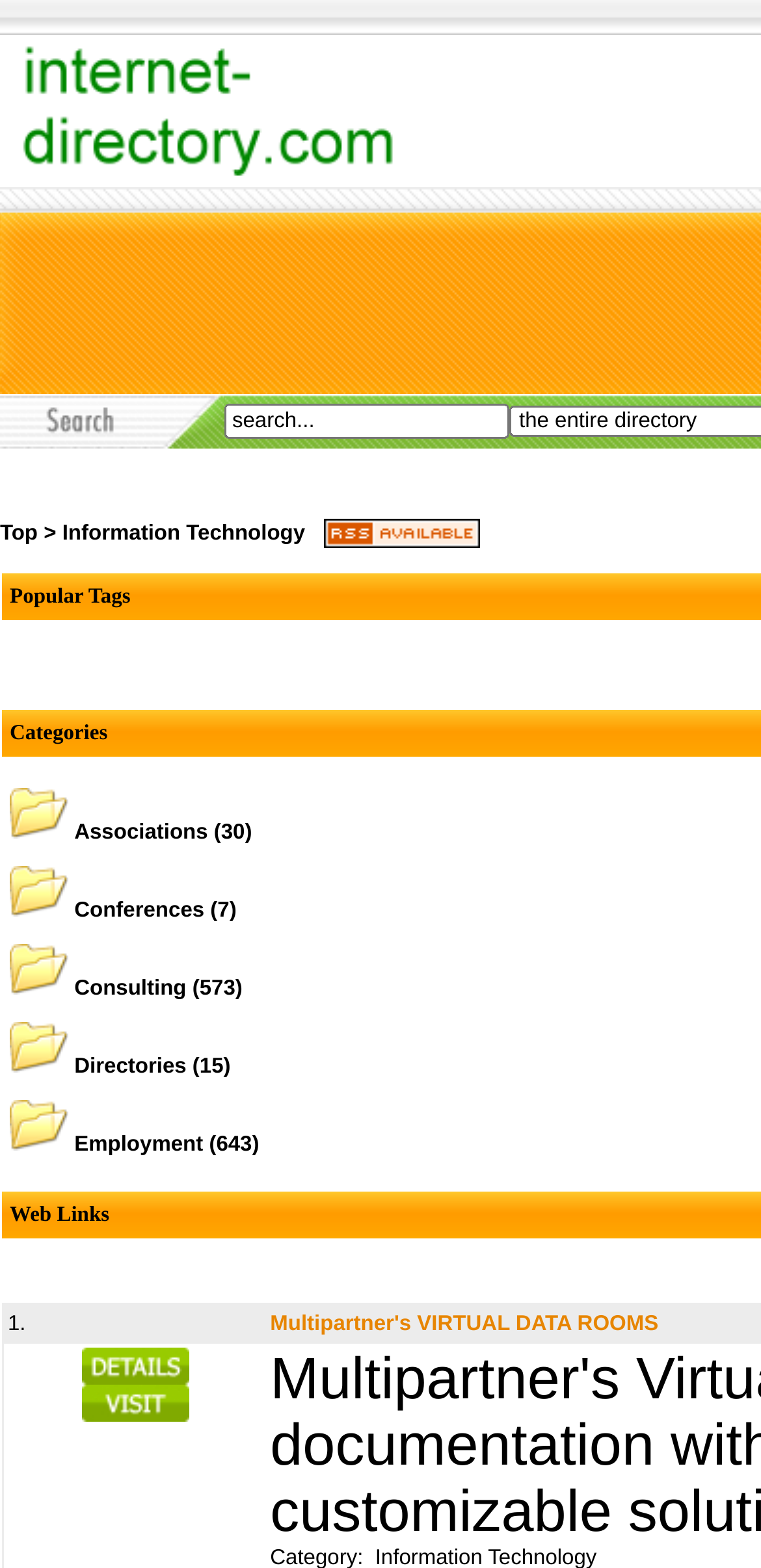Pinpoint the bounding box coordinates of the clickable element needed to complete the instruction: "go to Top". The coordinates should be provided as four float numbers between 0 and 1: [left, top, right, bottom].

[0.0, 0.333, 0.05, 0.348]